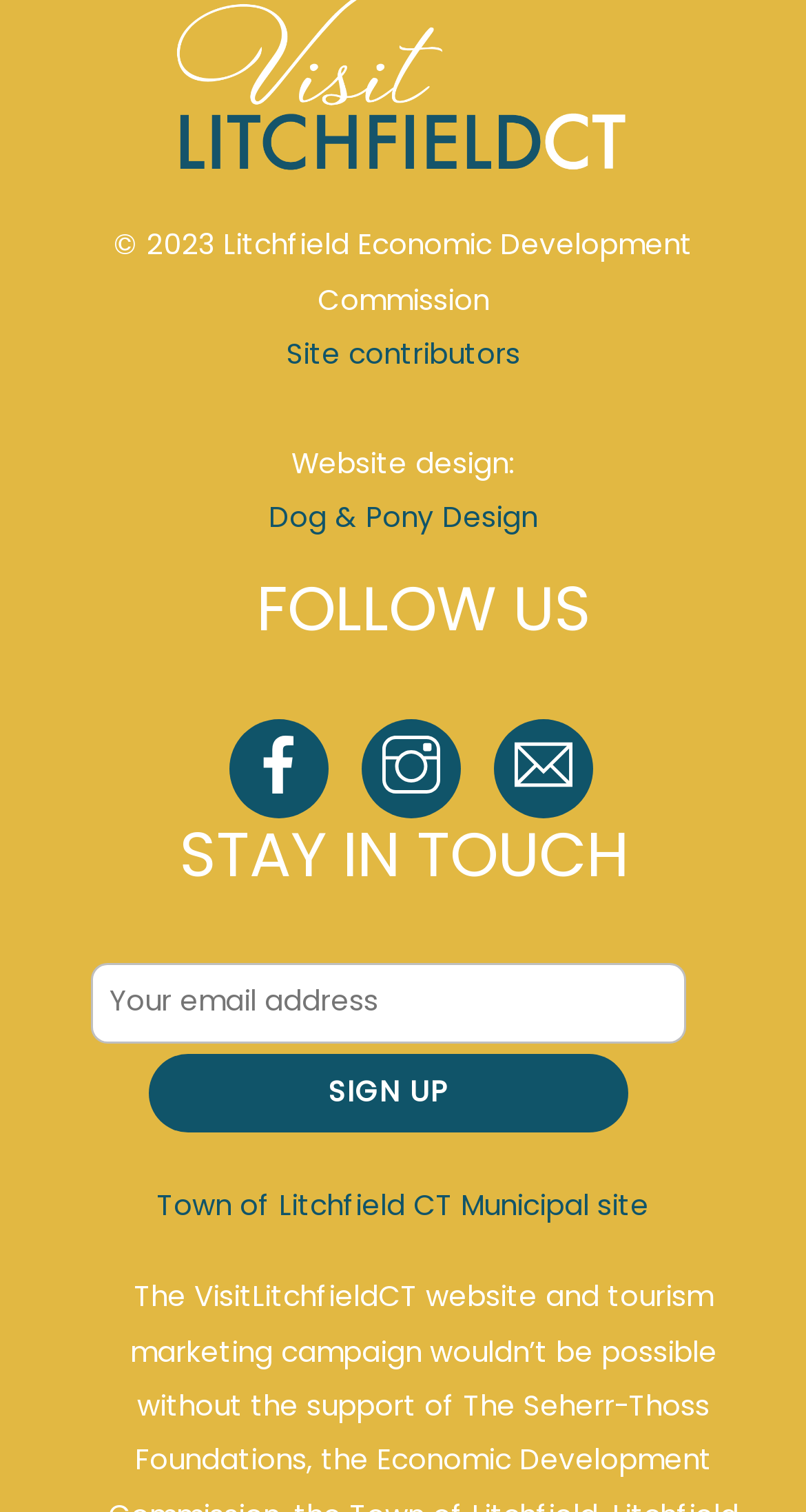Determine the bounding box coordinates for the area you should click to complete the following instruction: "Follow us on Facebook".

[0.284, 0.494, 0.425, 0.52]